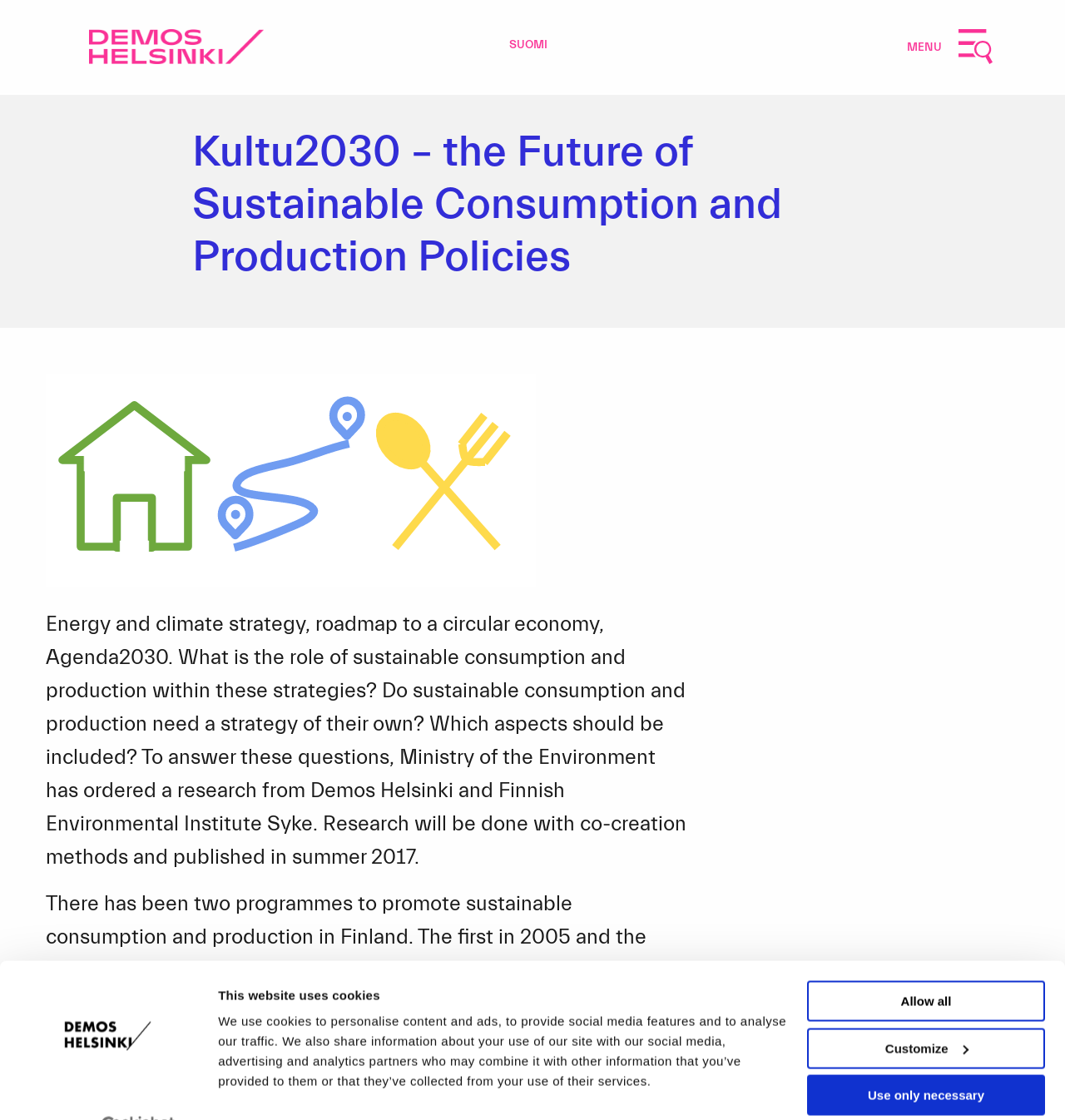What language can the website be switched to?
Answer briefly with a single word or phrase based on the image.

SUOMI